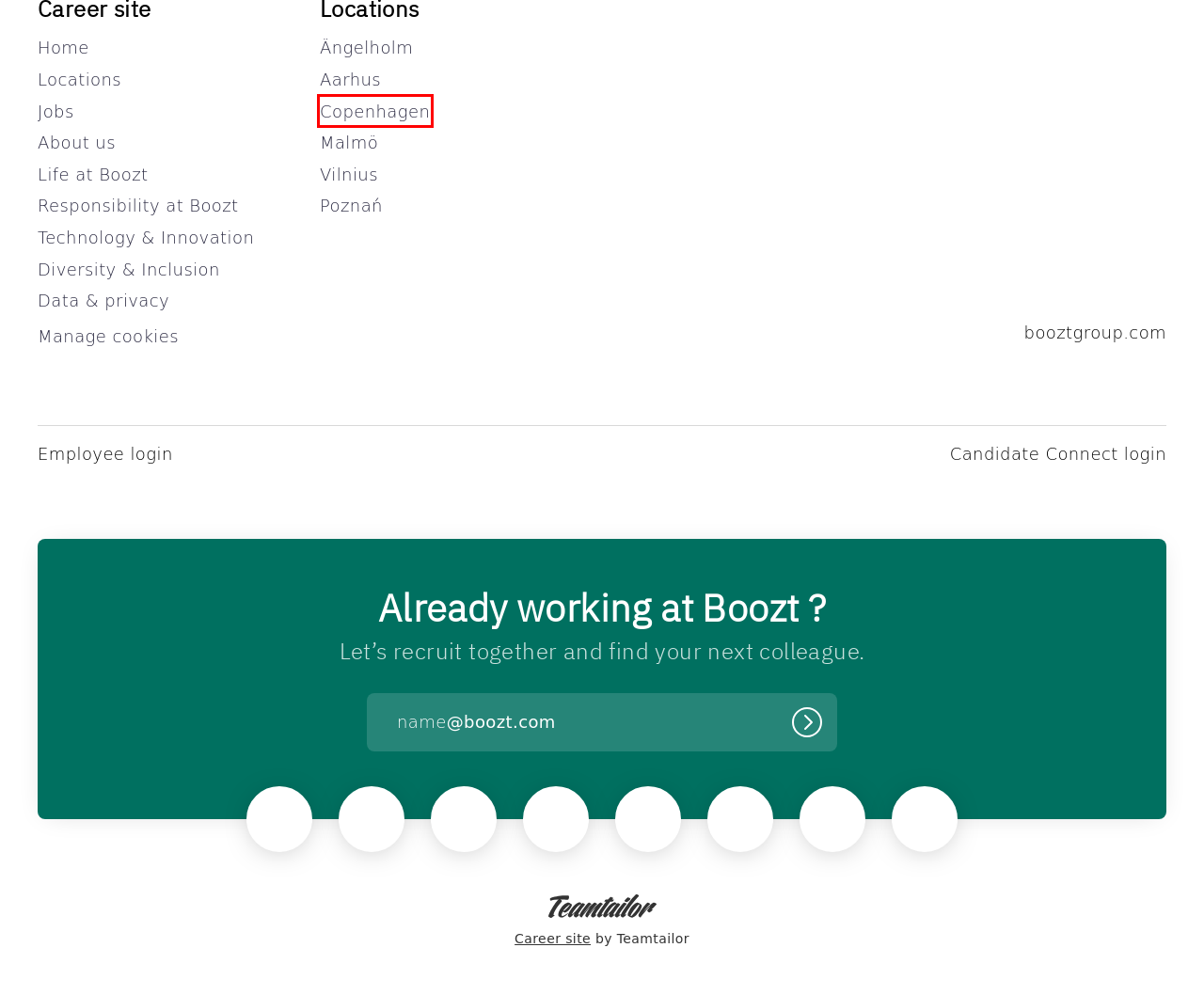Look at the given screenshot of a webpage with a red rectangle bounding box around a UI element. Pick the description that best matches the new webpage after clicking the element highlighted. The descriptions are:
A. Life at Boozt - Boozt
B. Diversity & Inclusion - Boozt
C. Technology & Innovation - Boozt
D. About us - Boozt
E. Responsibility at Boozt  - Boozt
F. Boozt Group
G. Teamtailor
H. Copenhagen - Boozt

H